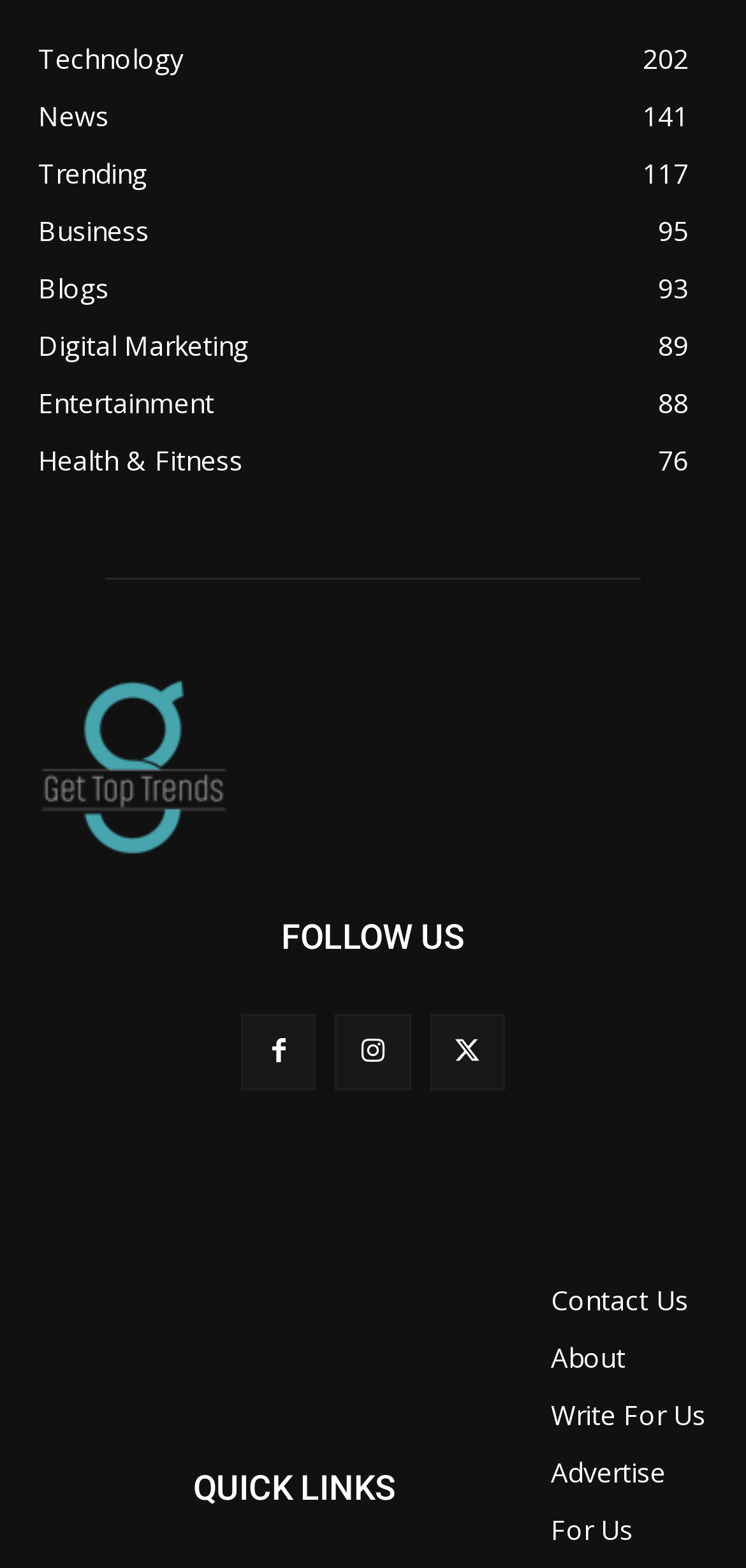Please determine the bounding box coordinates of the element's region to click for the following instruction: "Visit the About page".

[0.739, 0.847, 0.949, 0.884]